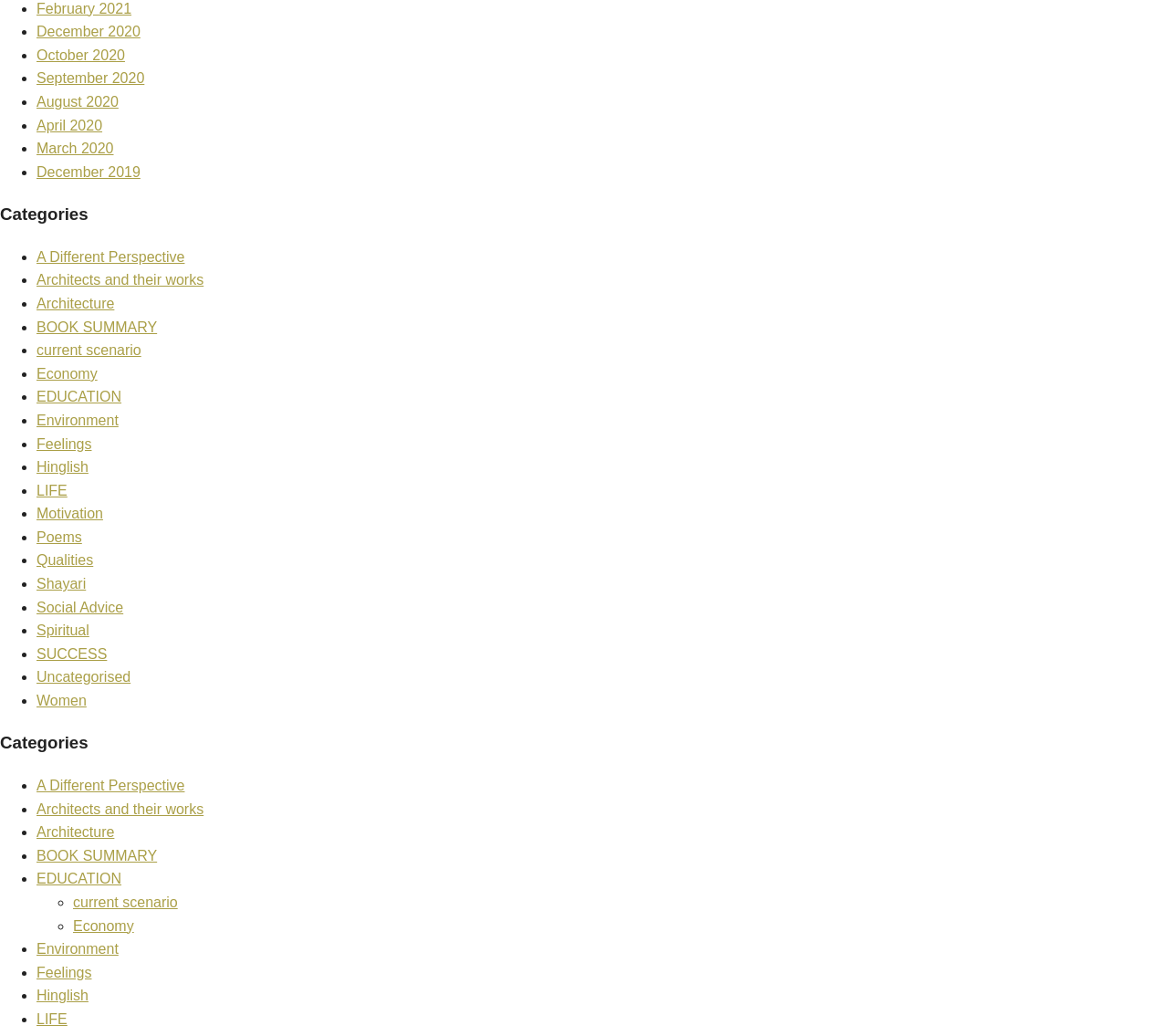Determine the bounding box coordinates for the region that must be clicked to execute the following instruction: "Explore 'Environment'".

[0.031, 0.398, 0.101, 0.413]